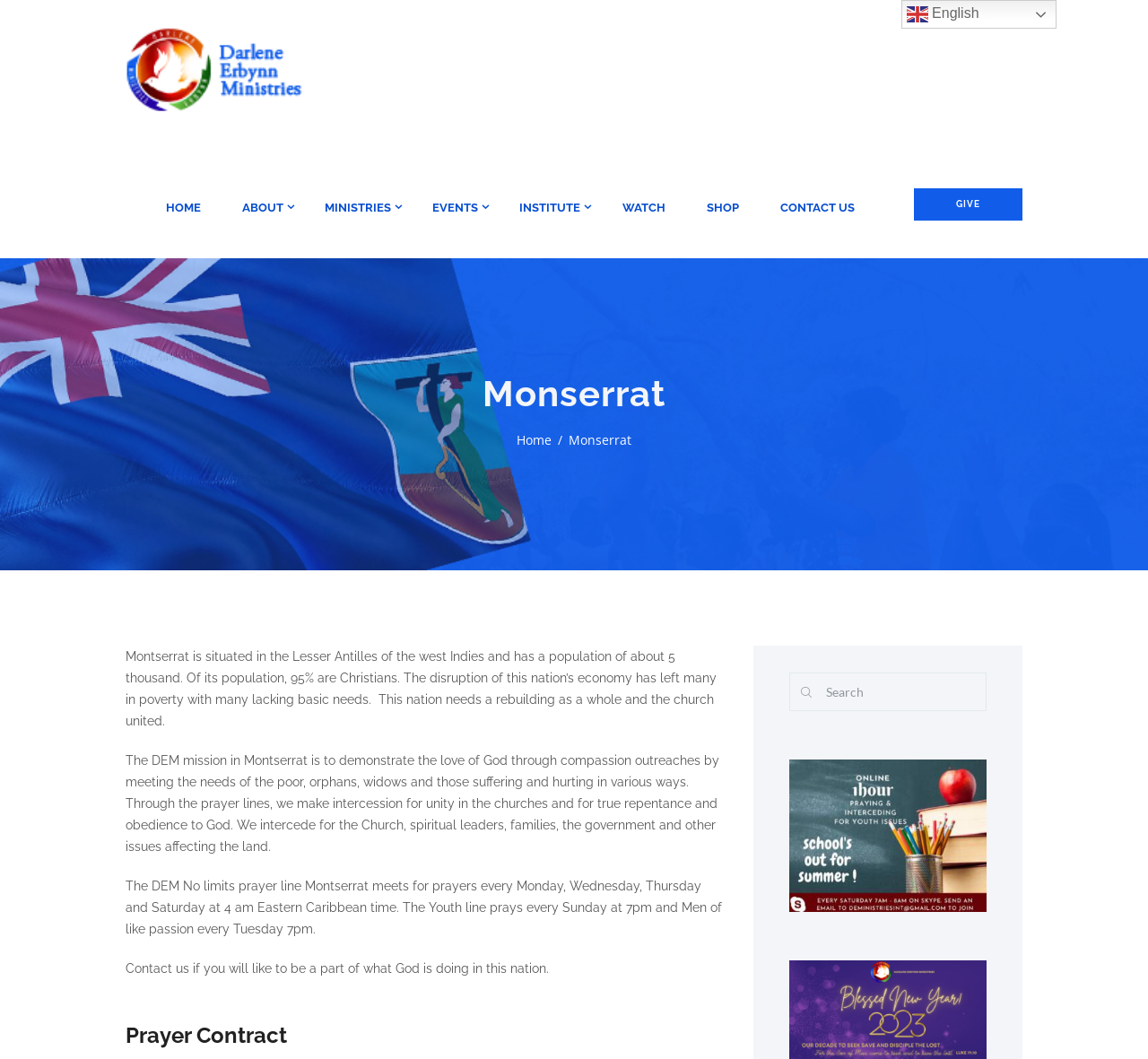What is the language of the webpage?
Please answer the question with as much detail as possible using the screenshot.

I found the answer by looking at the top-right corner of the webpage, which has a link 'en English' and an image of the English flag.